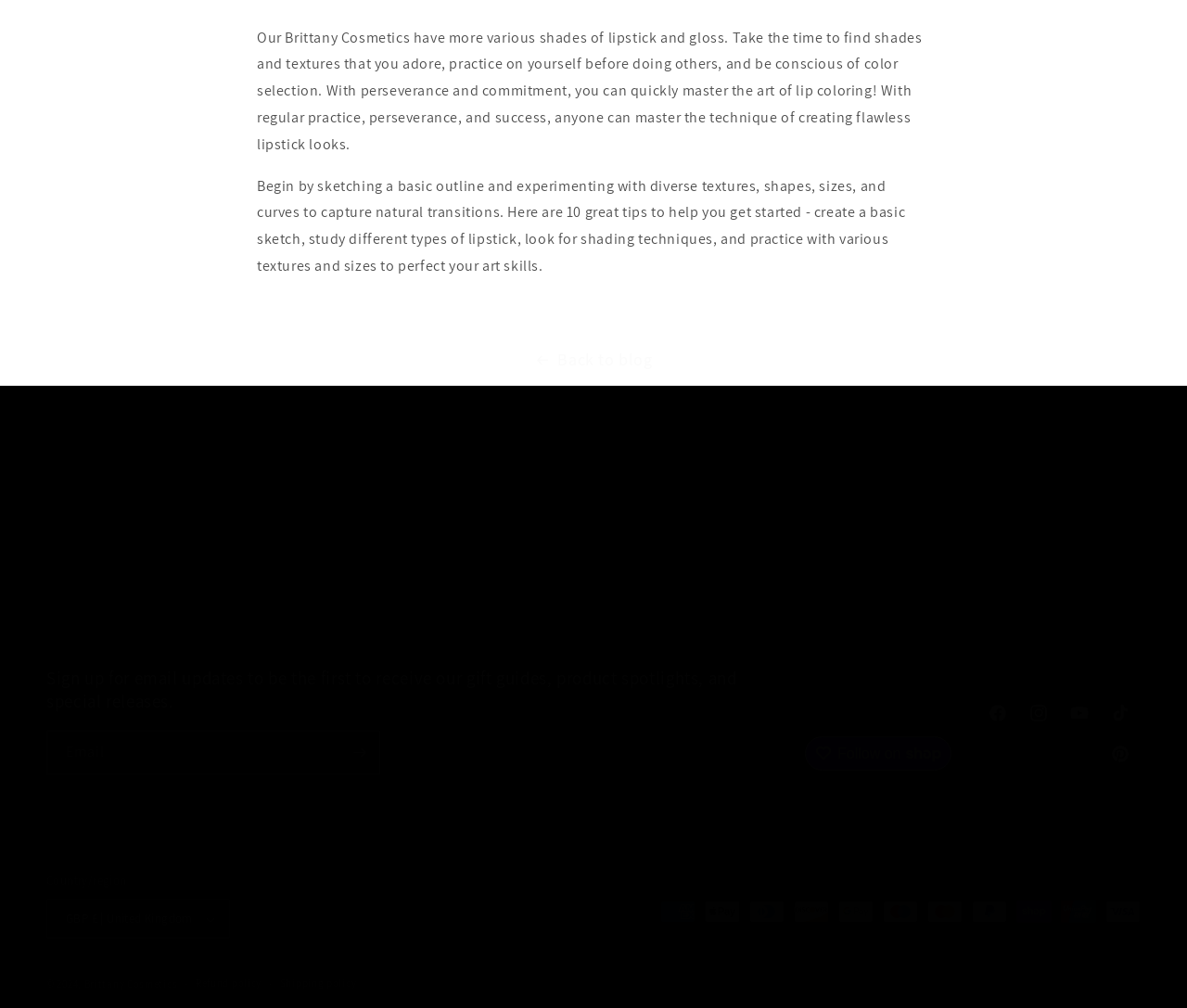Using the image as a reference, answer the following question in as much detail as possible:
What is the copyright year of the website?

The copyright year of the website is 2024, as indicated by the text '© 2024' at the bottom of the page, which suggests that the website's content is protected by copyright law.